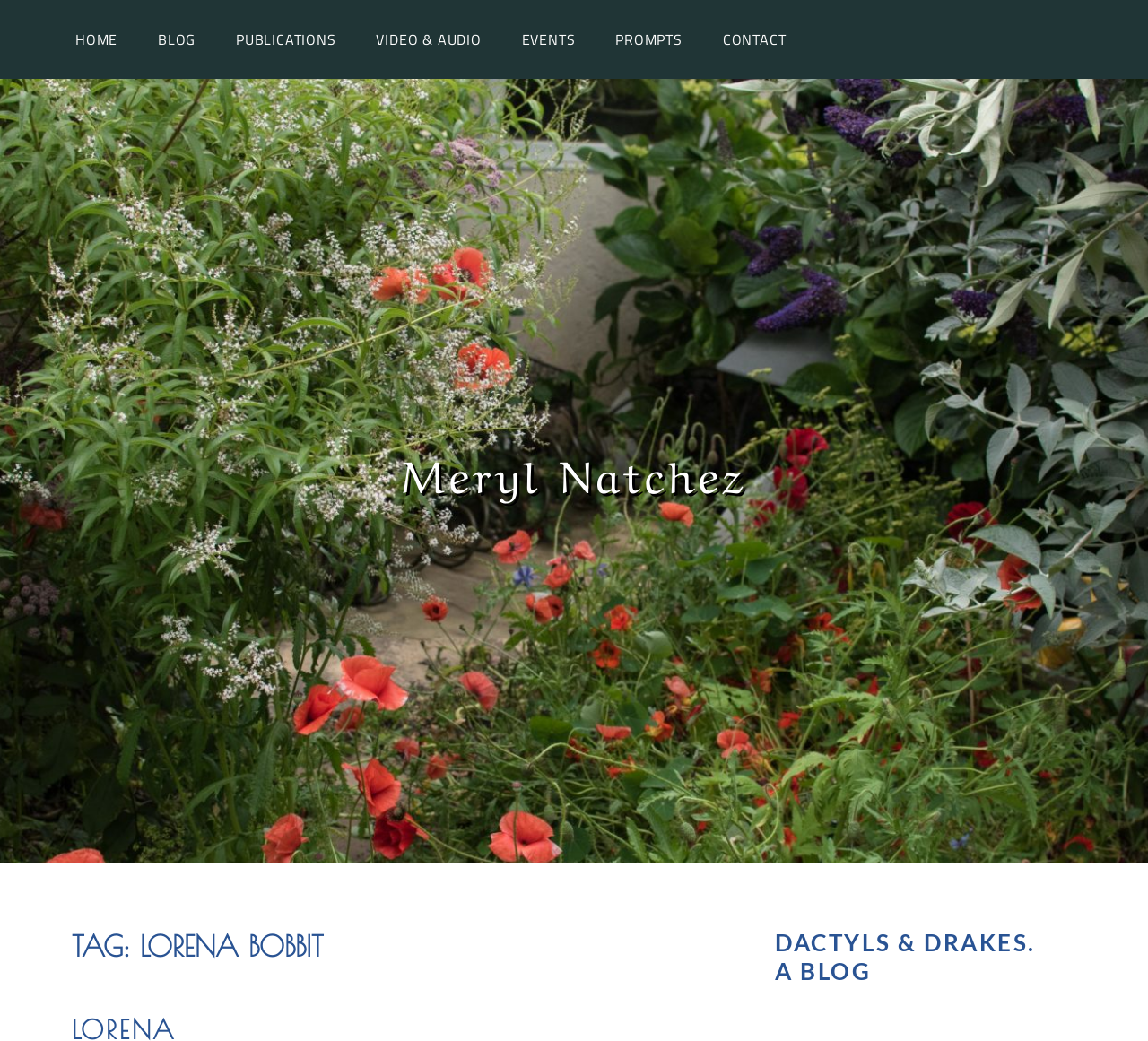Given the webpage screenshot, identify the bounding box of the UI element that matches this description: "Video & Audio".

[0.312, 0.014, 0.435, 0.062]